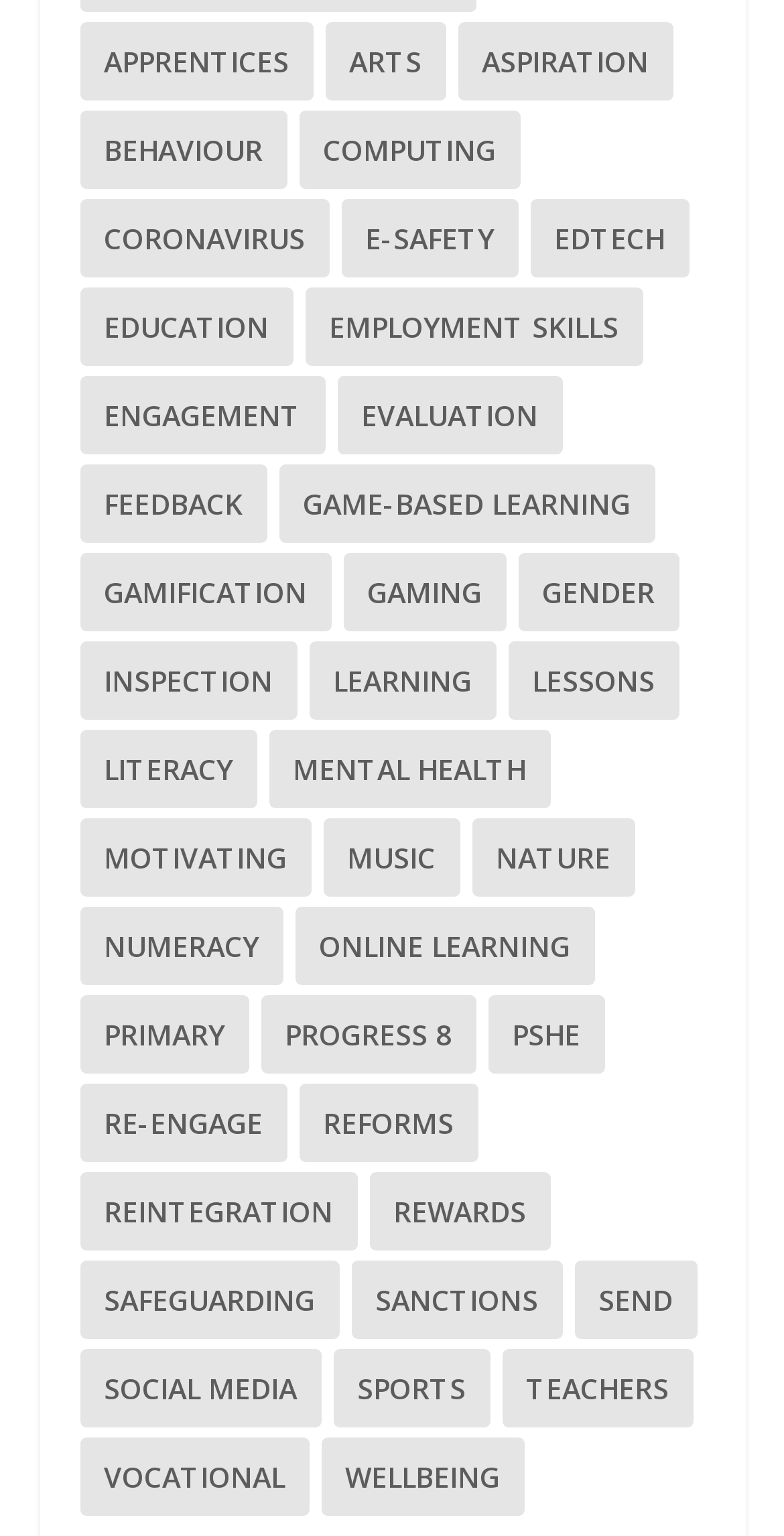Provide the bounding box coordinates of the area you need to click to execute the following instruction: "Learn about Coronavirus".

[0.101, 0.13, 0.419, 0.181]